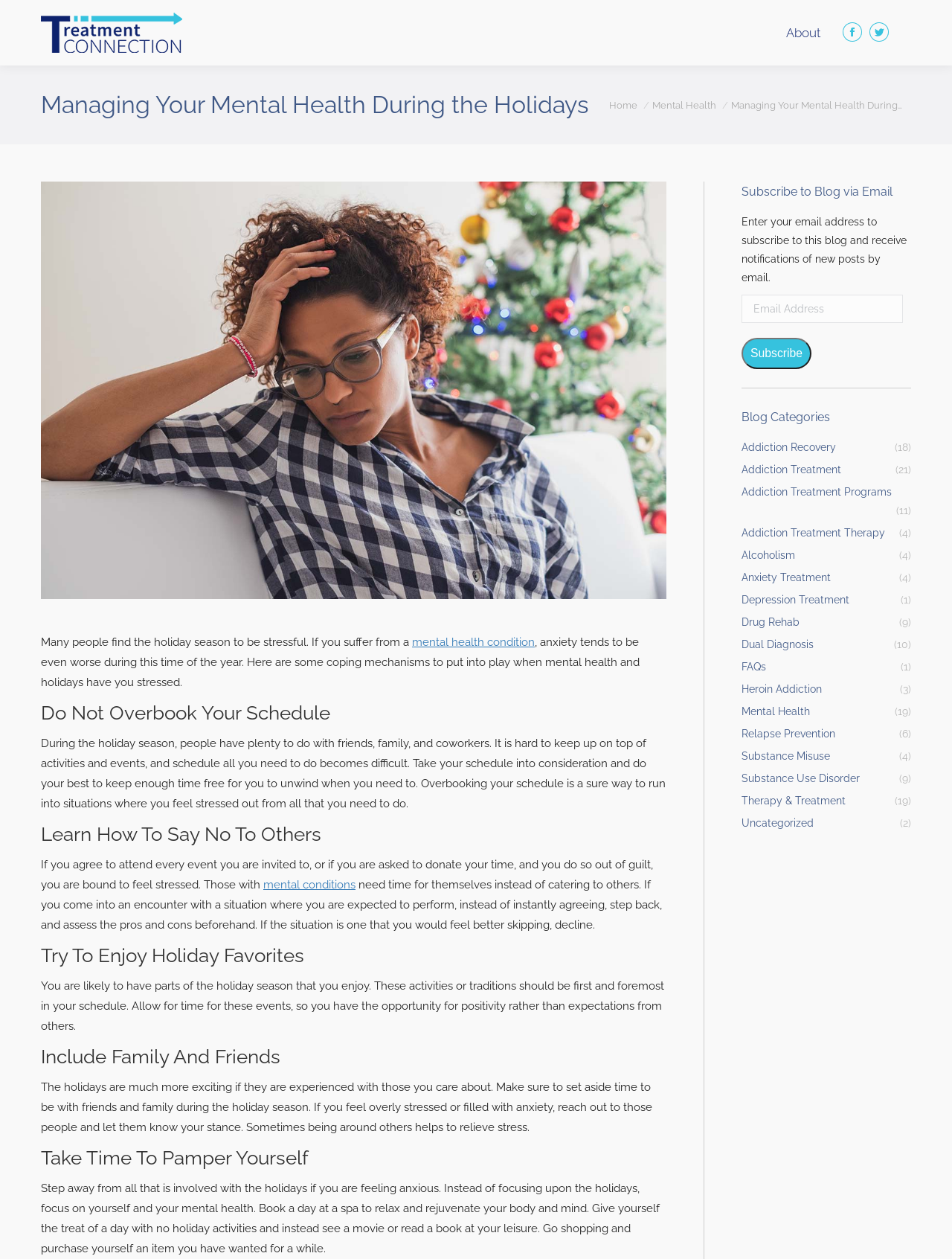Given the element description "Mental Health", identify the bounding box of the corresponding UI element.

[0.685, 0.079, 0.752, 0.088]